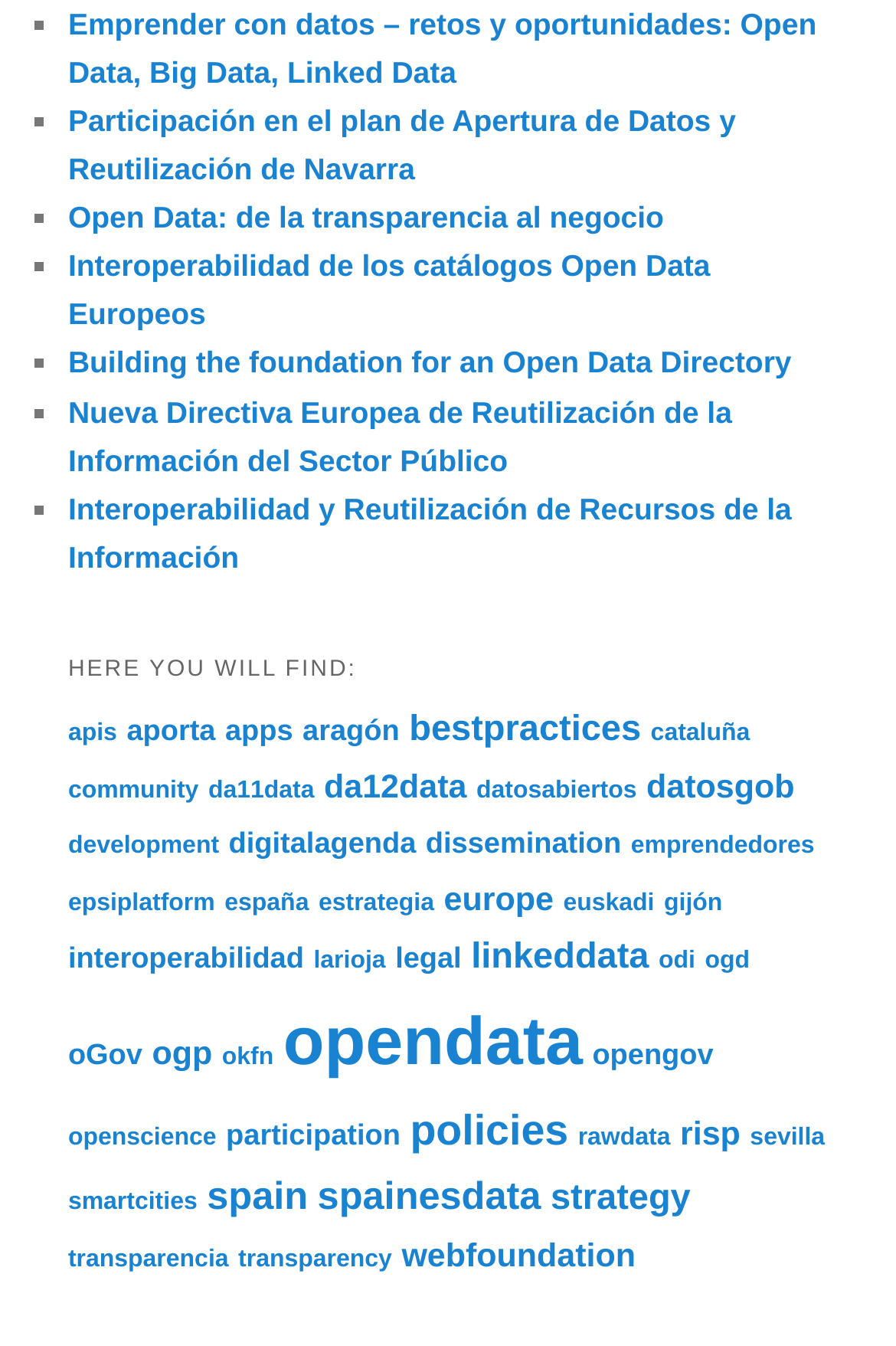Please identify the bounding box coordinates of the area that needs to be clicked to fulfill the following instruction: "Learn about 'transparencia'."

[0.076, 0.925, 0.255, 0.945]